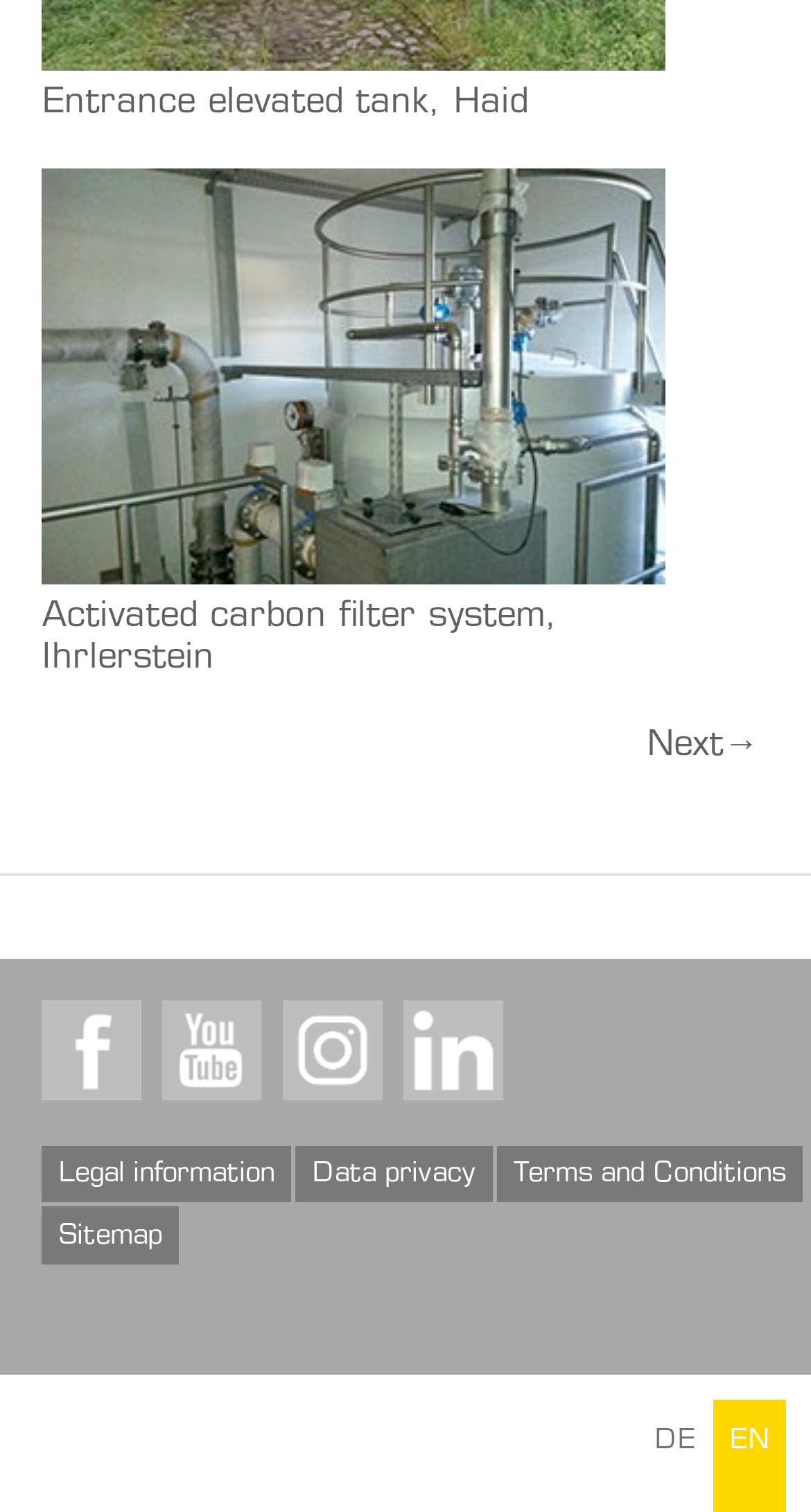Identify the bounding box of the UI element that matches this description: "Data privacy".

[0.364, 0.757, 0.608, 0.795]